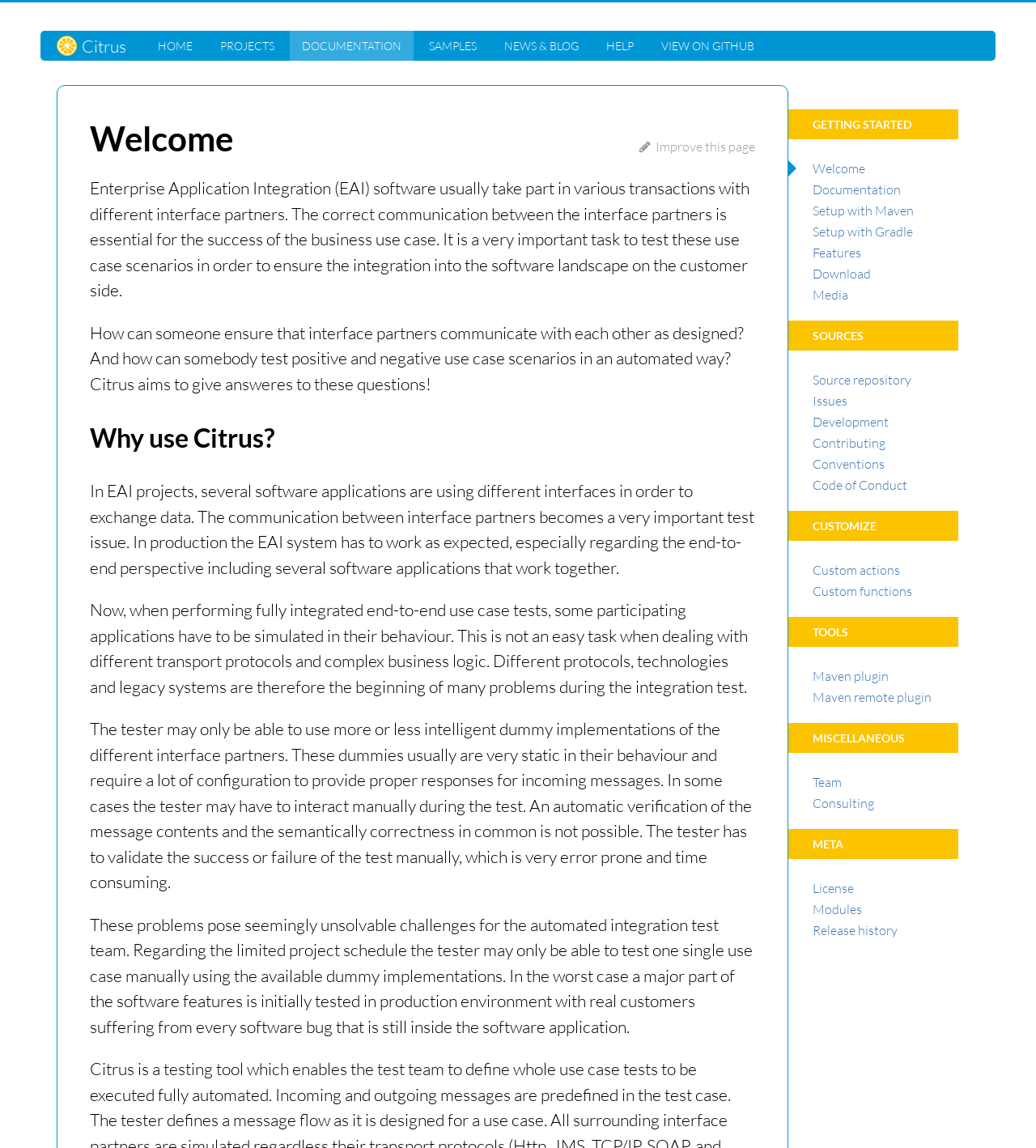Provide the bounding box coordinates for the area that should be clicked to complete the instruction: "View documentation".

[0.28, 0.027, 0.399, 0.053]